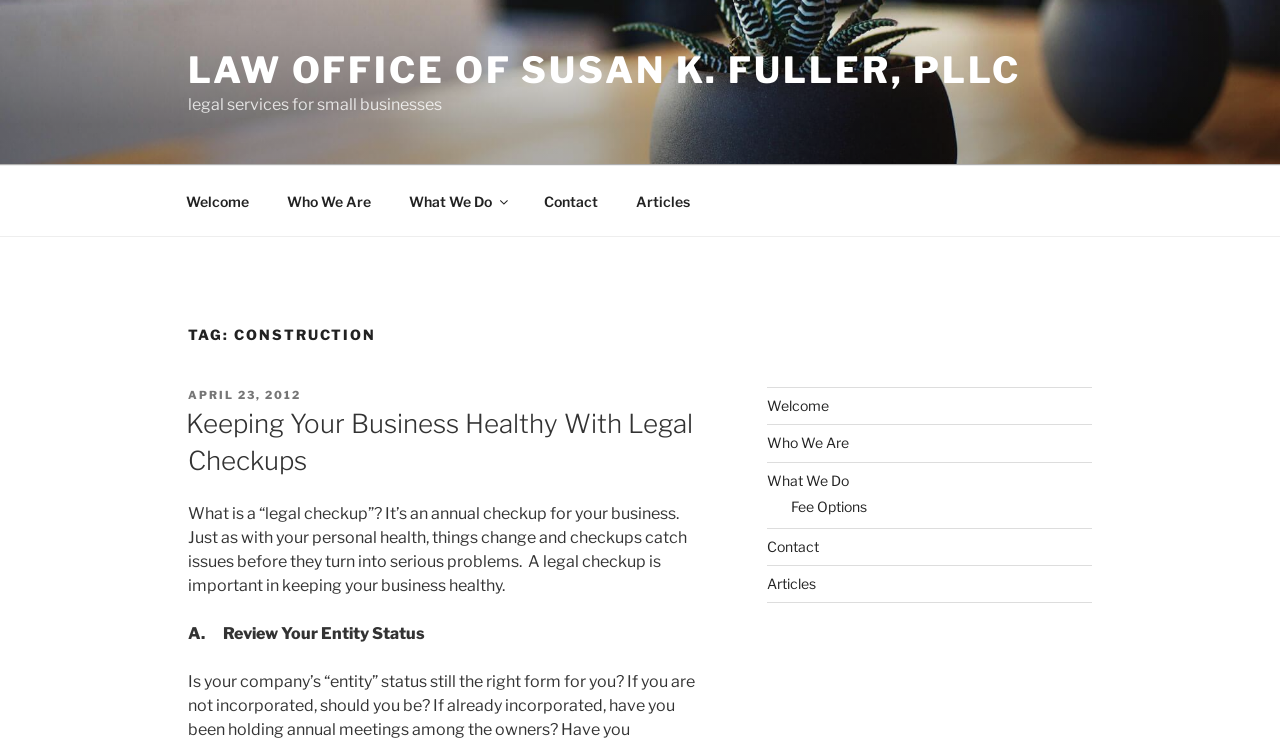For the element described, predict the bounding box coordinates as (top-left x, top-left y, bottom-right x, bottom-right y). All values should be between 0 and 1. Element description: April 23, 2012April 23, 2012

[0.147, 0.524, 0.235, 0.543]